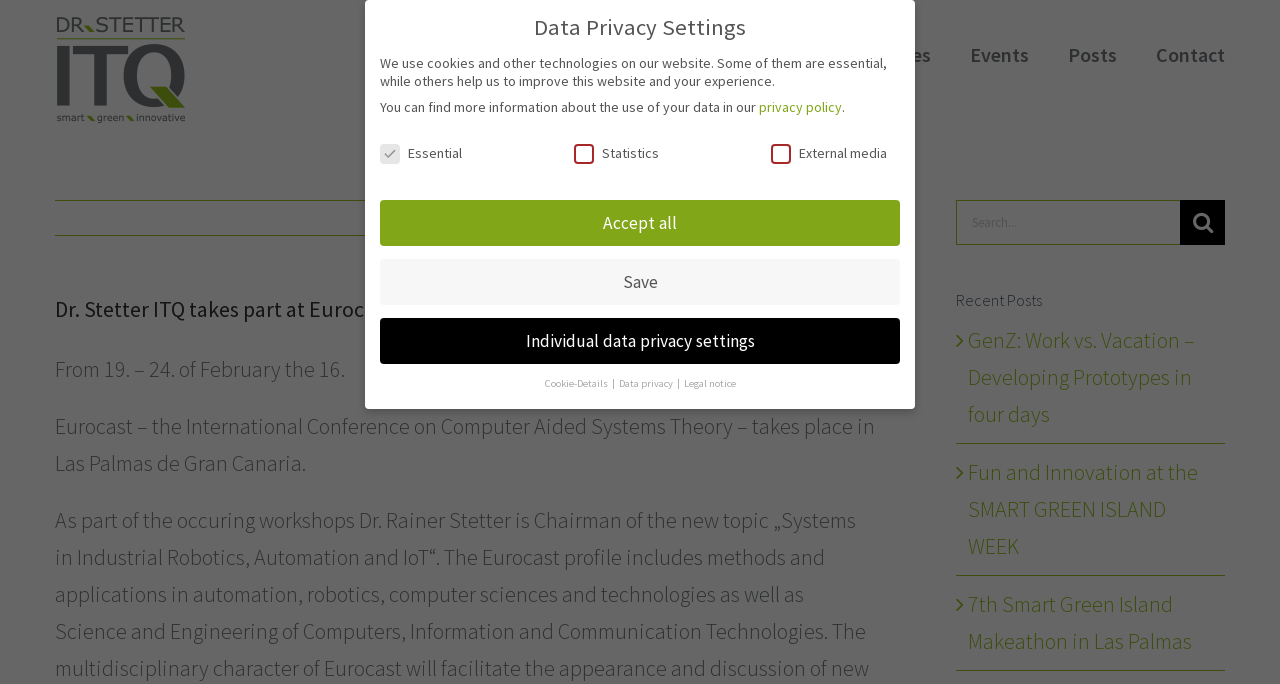Can you show the bounding box coordinates of the region to click on to complete the task described in the instruction: "Search for something"?

None